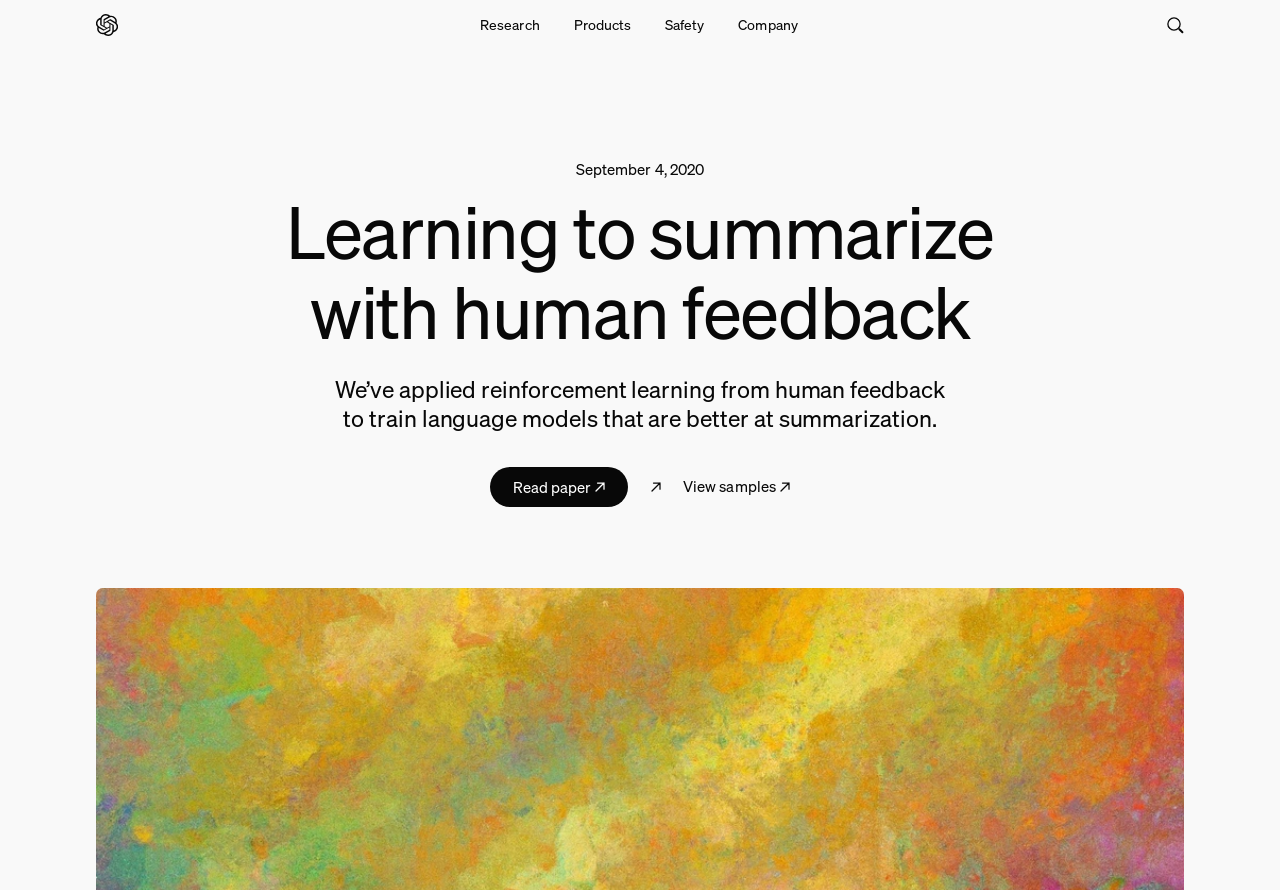Generate the text content of the main headline of the webpage.

Learning to summarize with human feedback